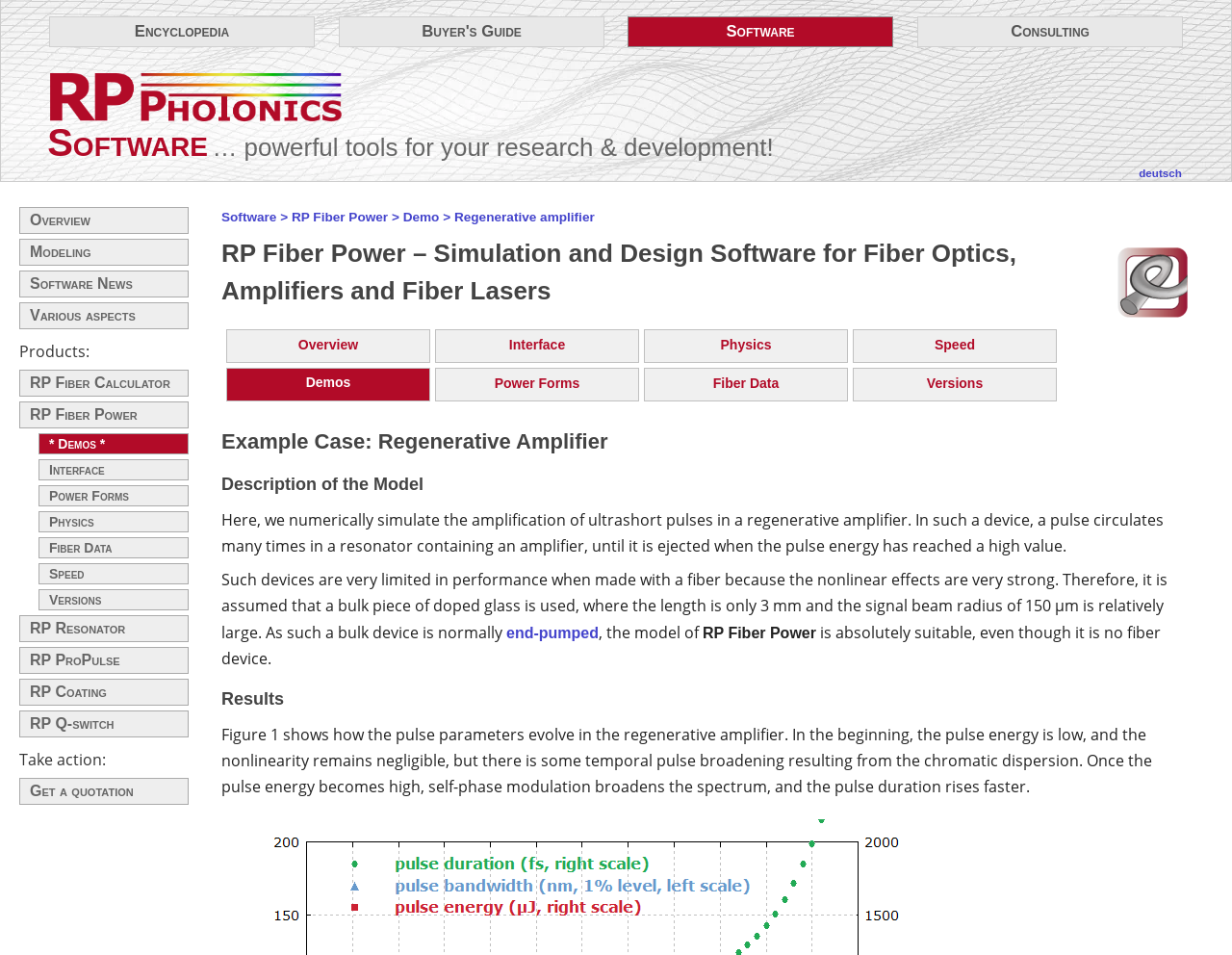Please identify the bounding box coordinates of the element I need to click to follow this instruction: "Click on the 'RP Photonics' link".

[0.041, 0.112, 0.277, 0.131]